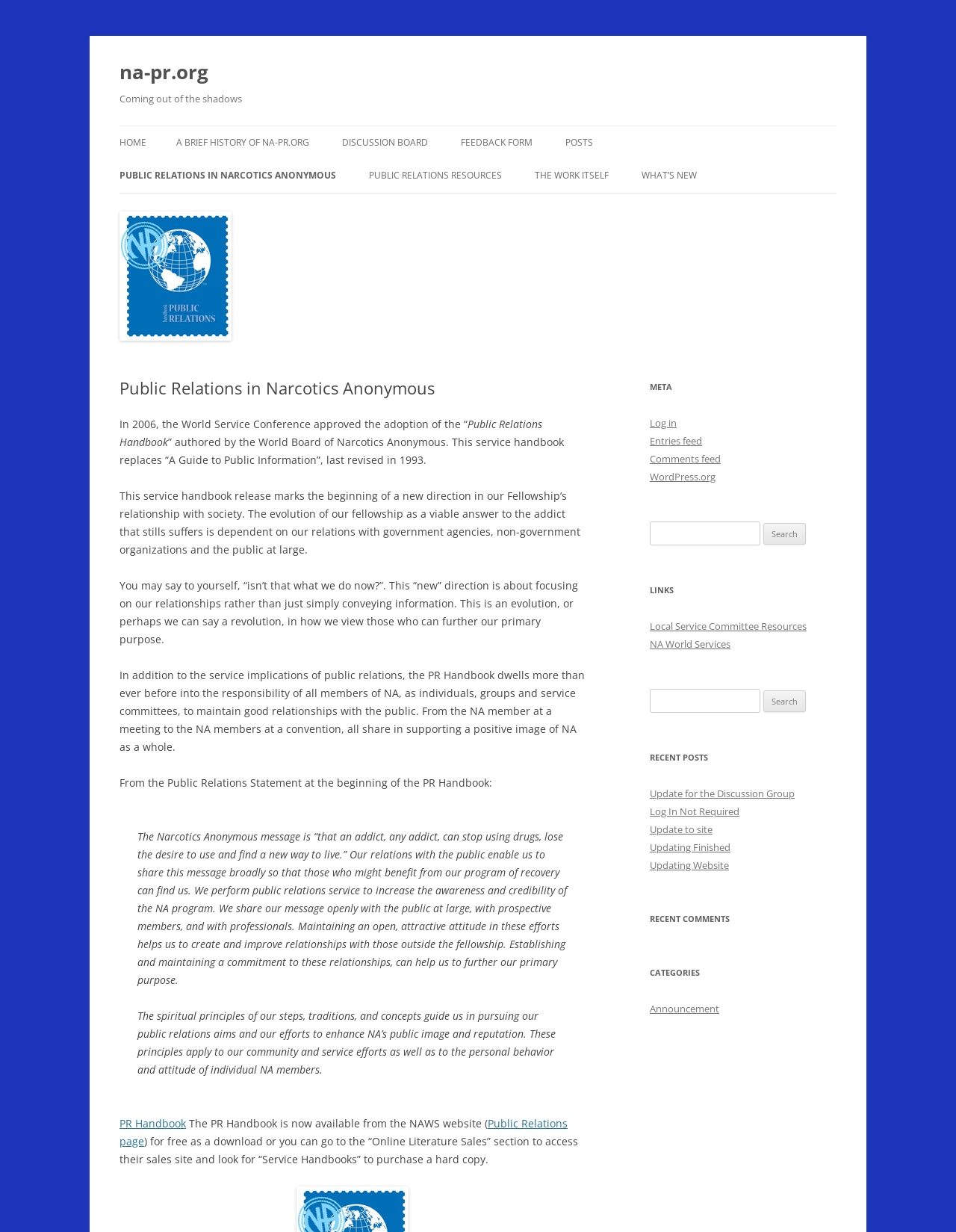What is the primary purpose of Narcotics Anonymous?
Your answer should be a single word or phrase derived from the screenshot.

To help addicts recover